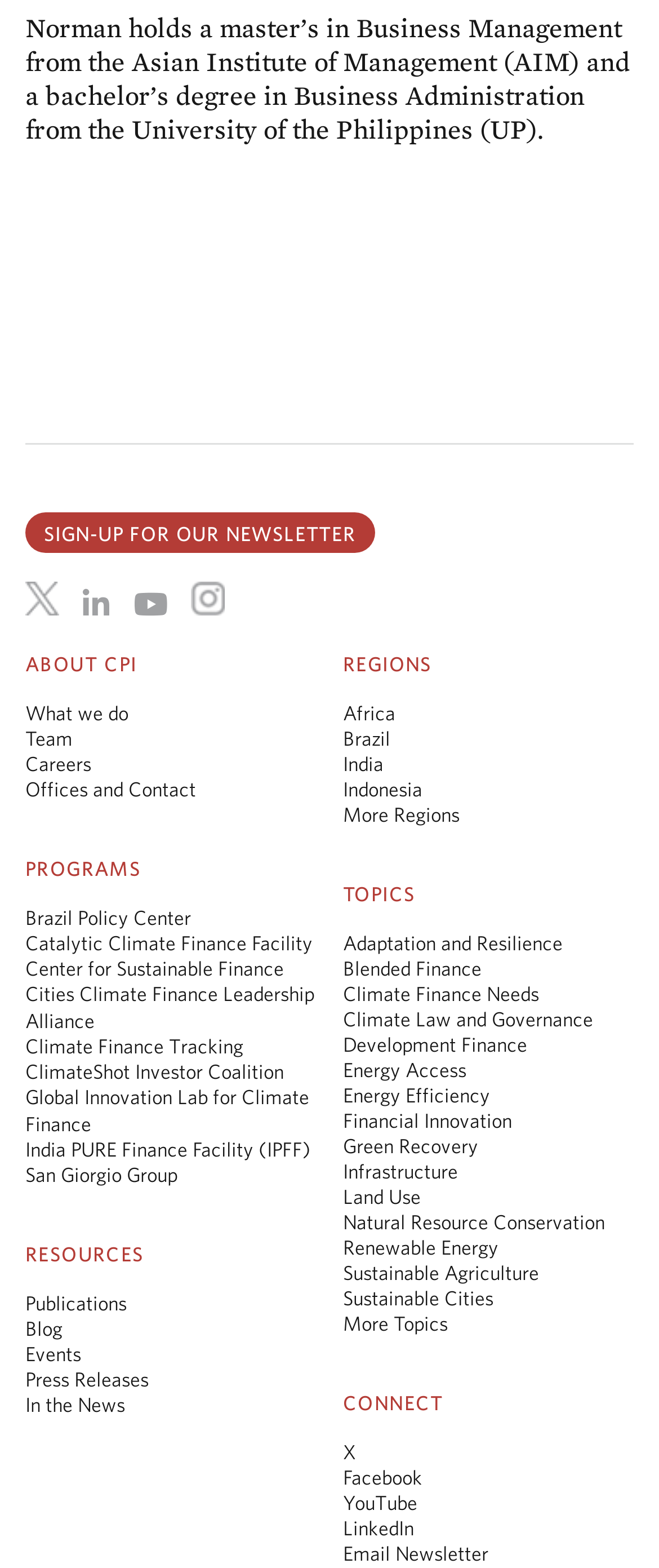Find the bounding box coordinates of the element to click in order to complete the given instruction: "Sign up for the newsletter."

[0.038, 0.327, 0.568, 0.353]